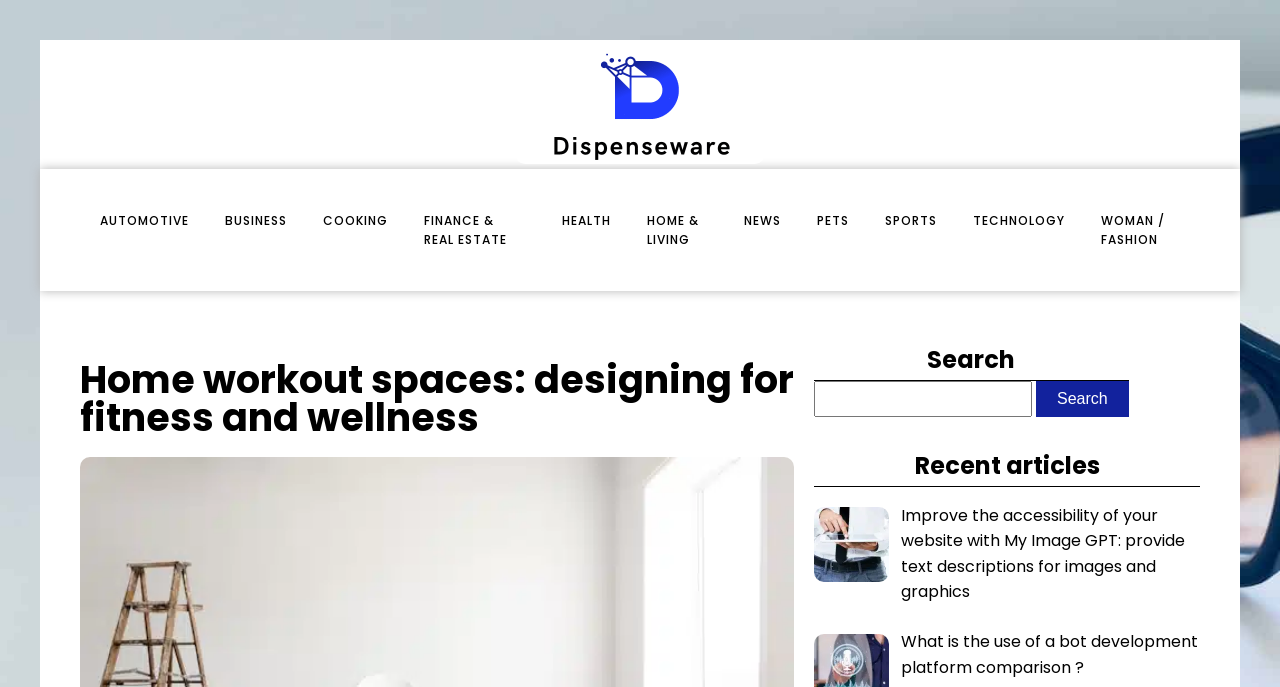Identify the bounding box coordinates necessary to click and complete the given instruction: "Learn about improving website accessibility".

[0.704, 0.733, 0.926, 0.878]